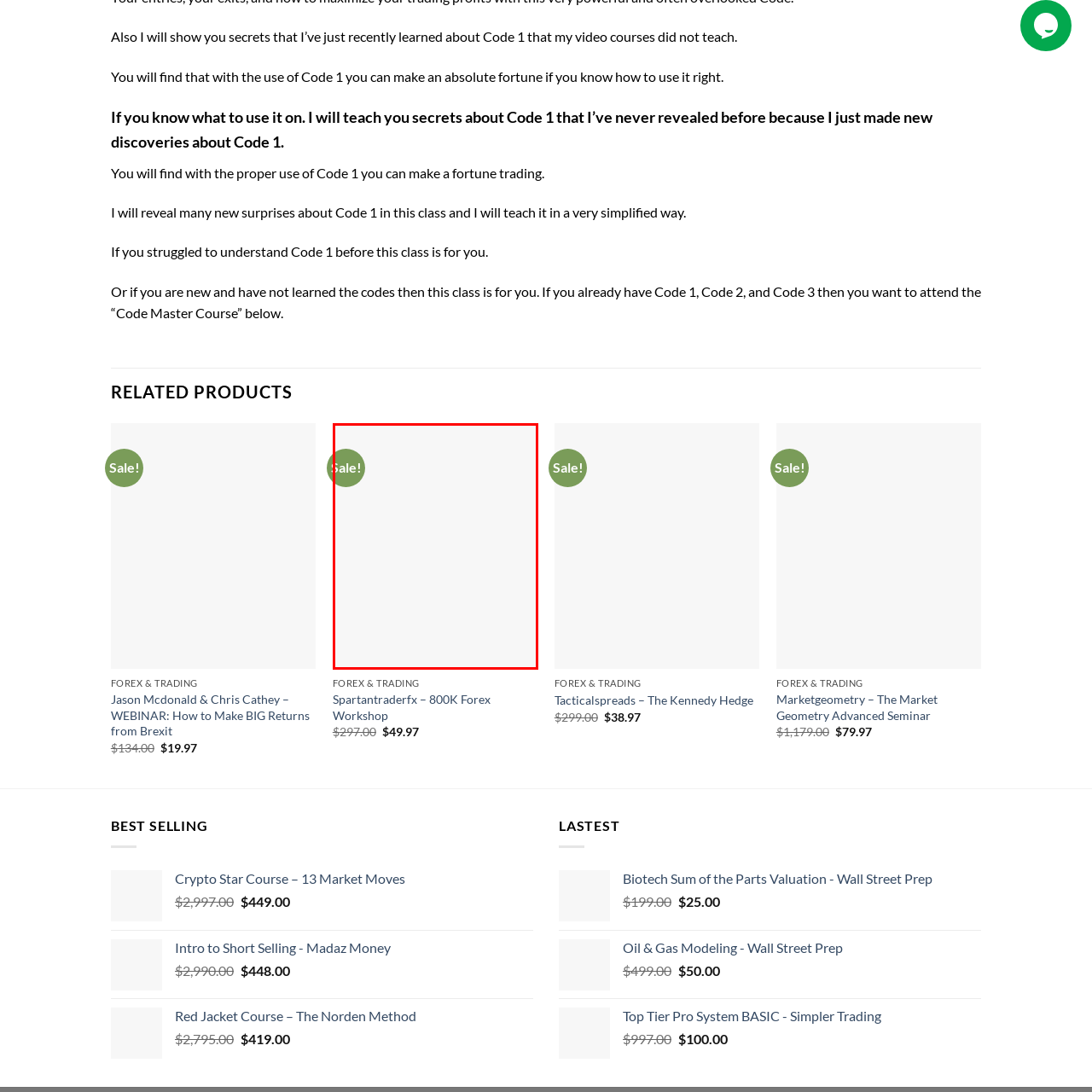Describe in detail the elements and actions shown in the image within the red-bordered area.

The image prominently features a circular green badge with the text "Sale!" in white lettering, indicating a promotional offer or discount. This visually appealing marker highlights special pricing on a product related to Forex and trading education, specifically referencing the "Spartantraderfx - 800K Forex Workshop." Positioned strategically on the promotional material, the badge signifies that customers can take advantage of a reduced price from $297.00 to a sale price of $49.97, making it an enticing opportunity for those interested in enhancing their trading skills. This badge serves as a call to action, encouraging viewers to consider the significant savings available.